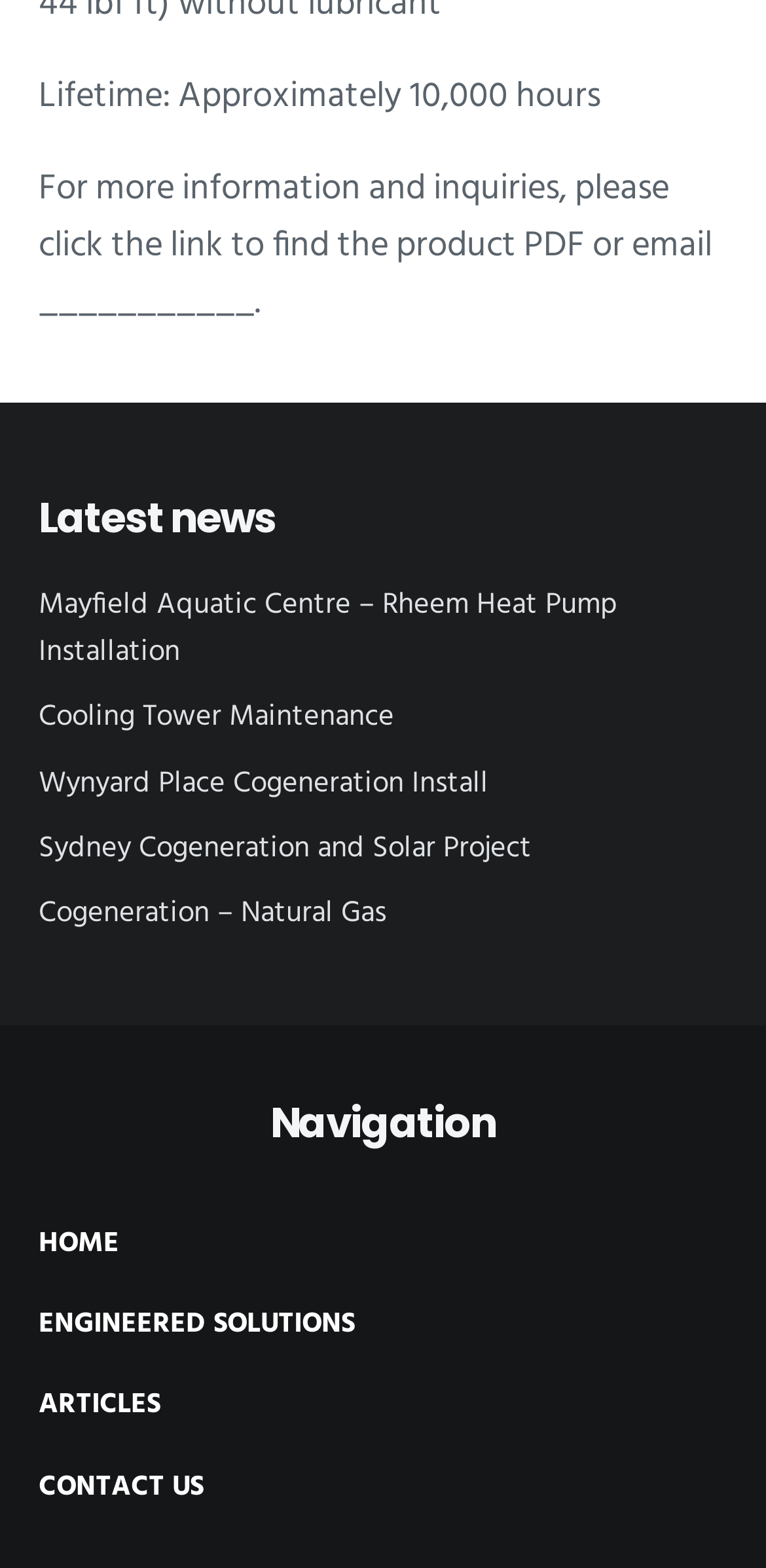Find the bounding box coordinates for the HTML element described in this sentence: "Sydney Cogeneration and Solar Project". Provide the coordinates as four float numbers between 0 and 1, in the format [left, top, right, bottom].

[0.05, 0.526, 0.694, 0.556]